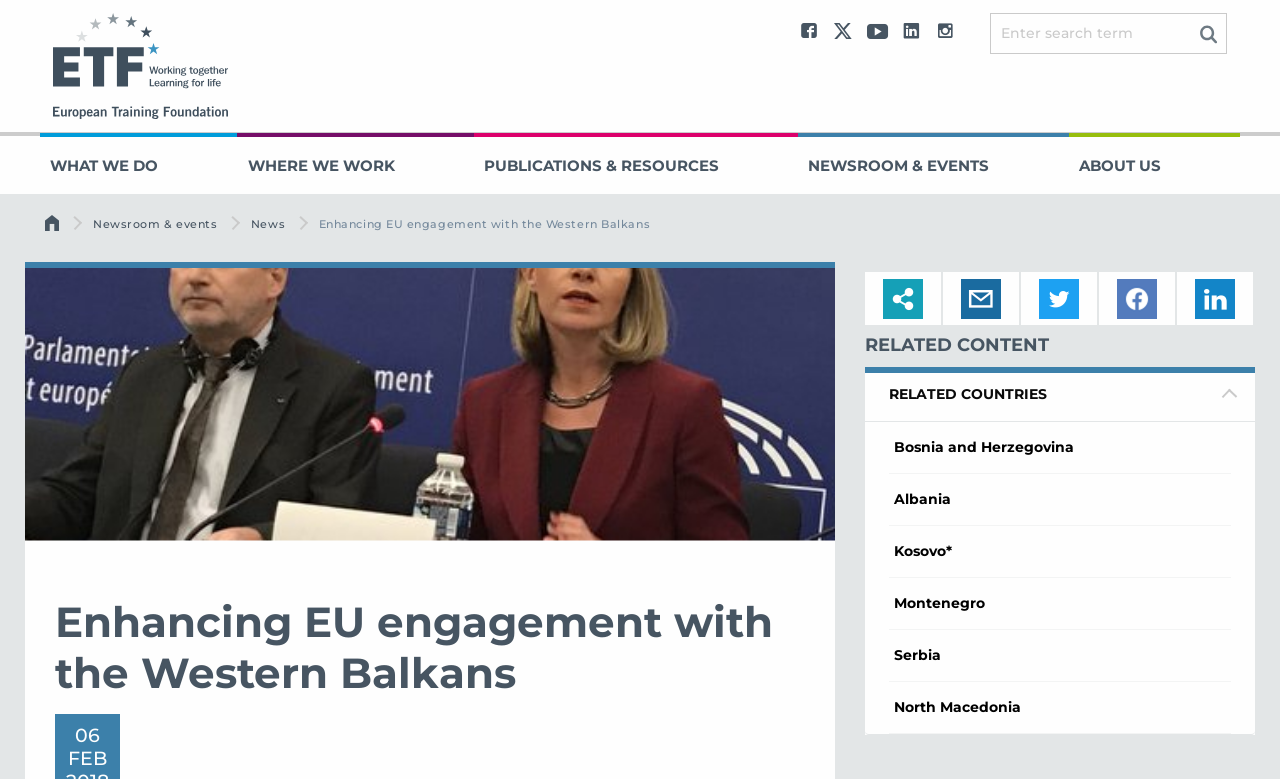Identify the bounding box for the element characterized by the following description: "Home".

[0.031, 0.275, 0.053, 0.311]